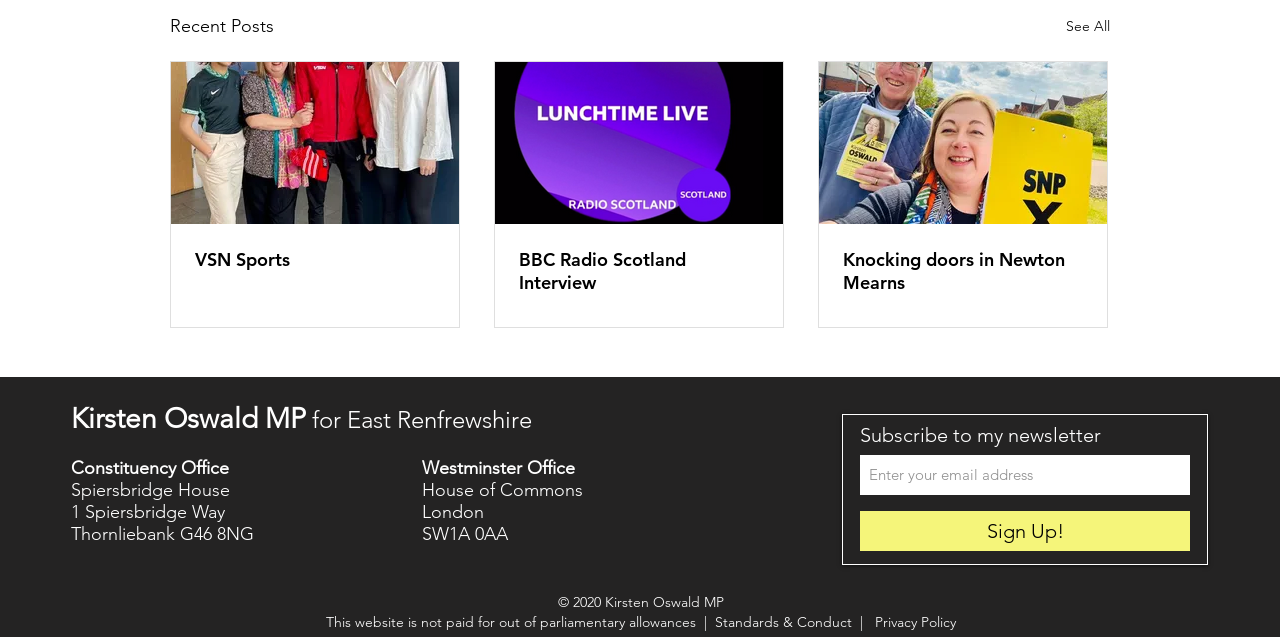What is the name of the constituency office?
Using the information presented in the image, please offer a detailed response to the question.

I looked for the text elements that describe the constituency office and found the StaticText element [188] with the text 'Spiersbridge House', which is the name of the constituency office.